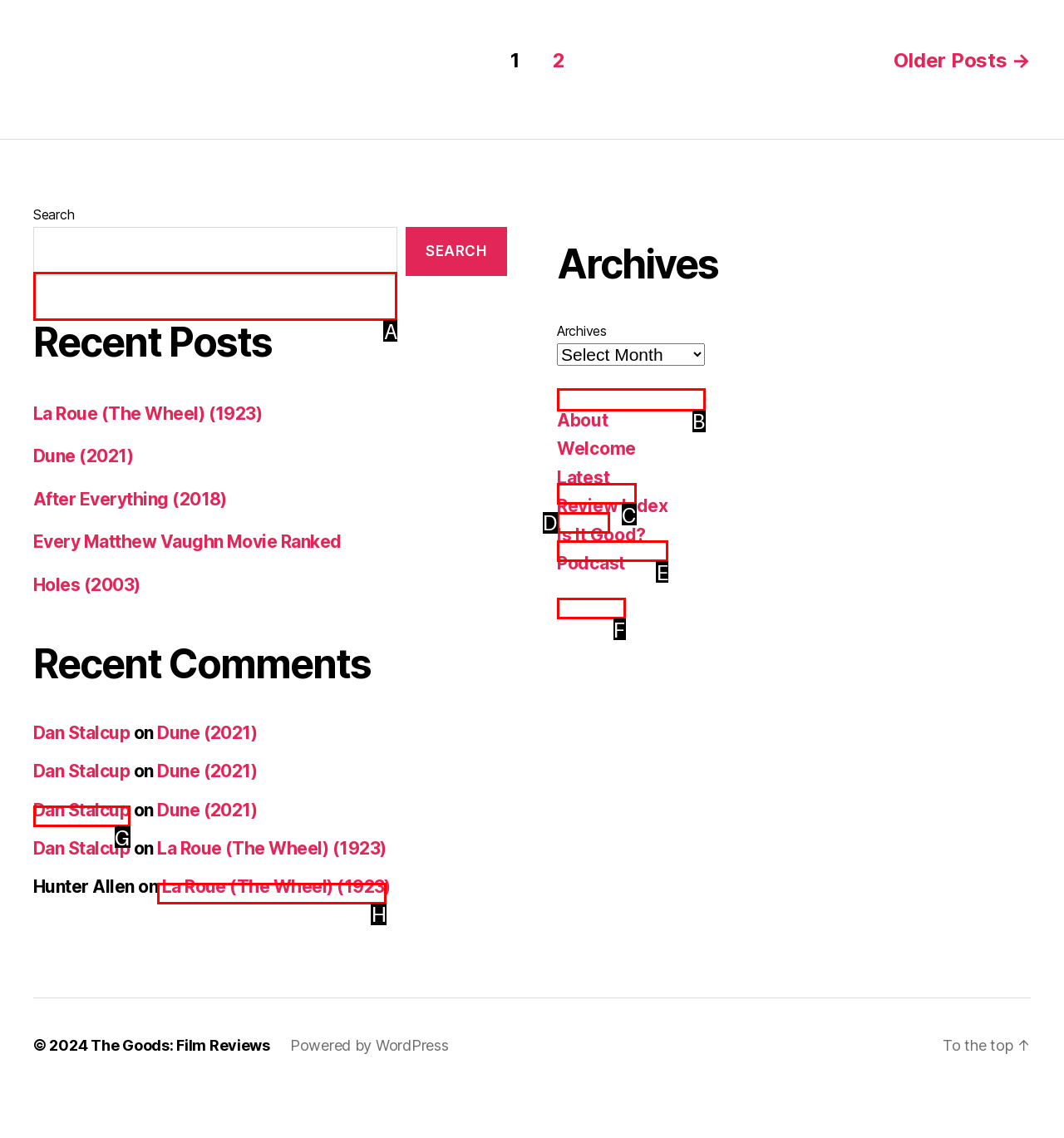Select the option that aligns with the description: La Roue (The Wheel) (1923)
Respond with the letter of the correct choice from the given options.

H